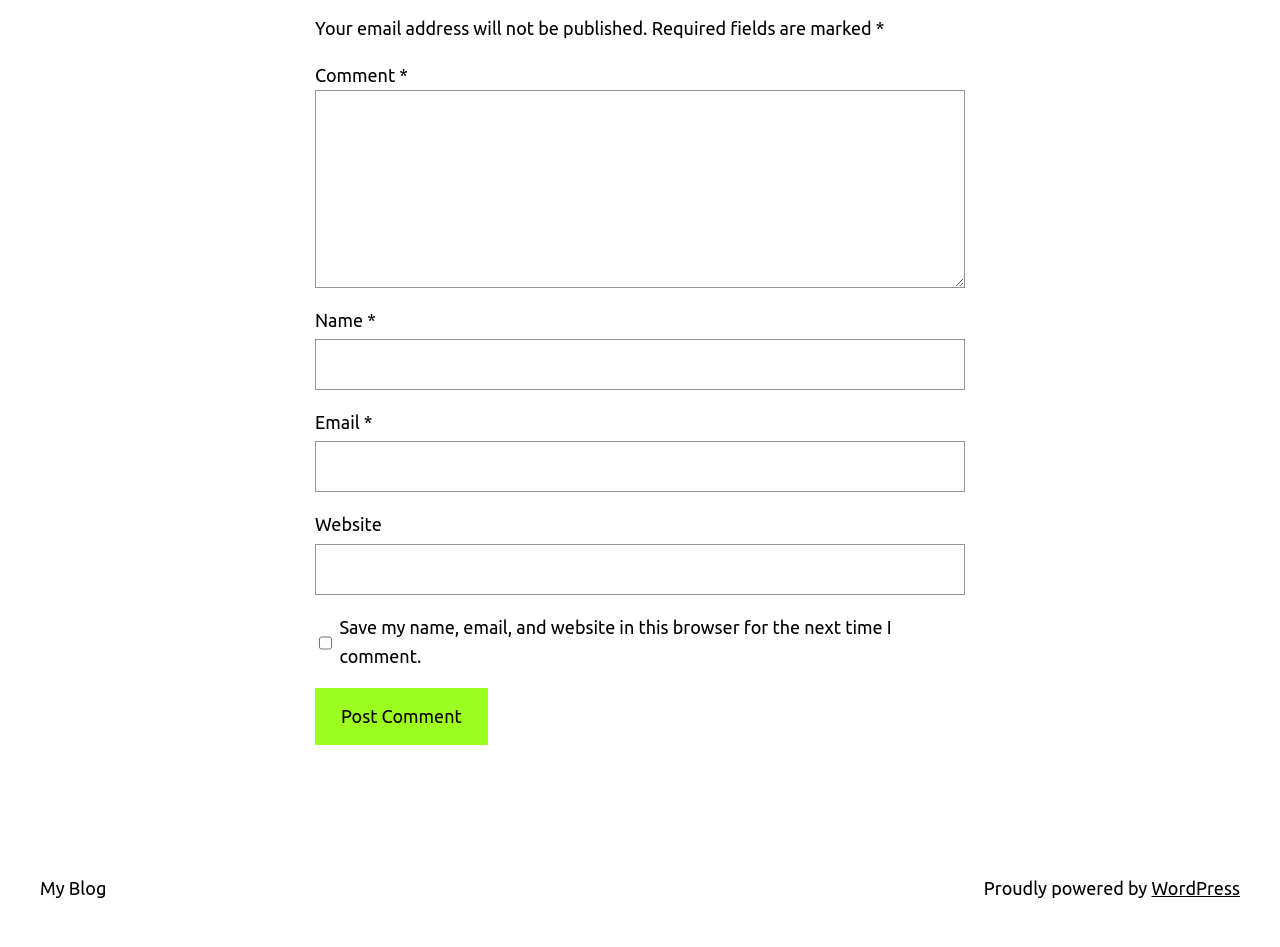Specify the bounding box coordinates of the area to click in order to follow the given instruction: "Visit My Blog."

[0.031, 0.927, 0.083, 0.948]